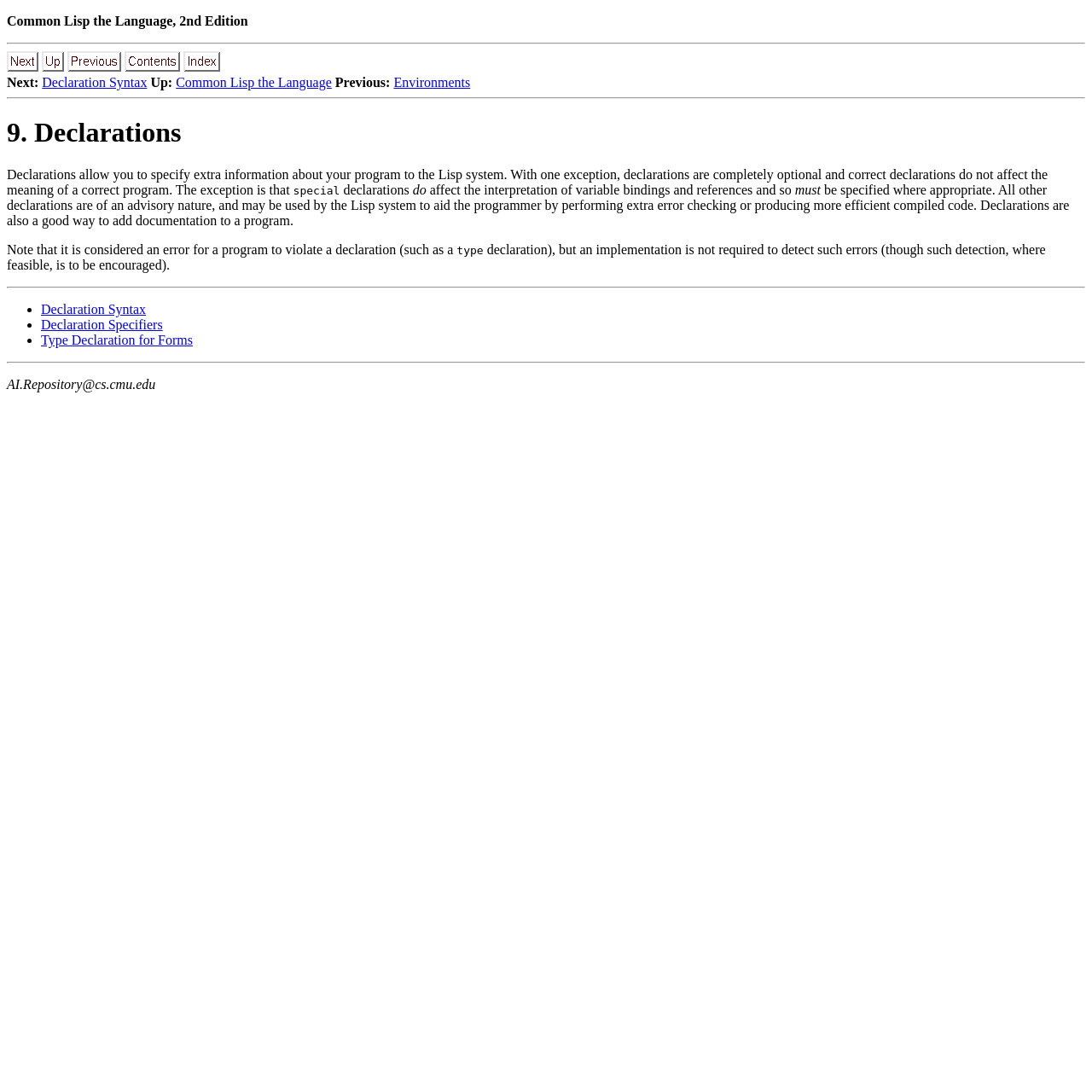Pinpoint the bounding box coordinates of the clickable area necessary to execute the following instruction: "view index". The coordinates should be given as four float numbers between 0 and 1, namely [left, top, right, bottom].

[0.168, 0.055, 0.202, 0.068]